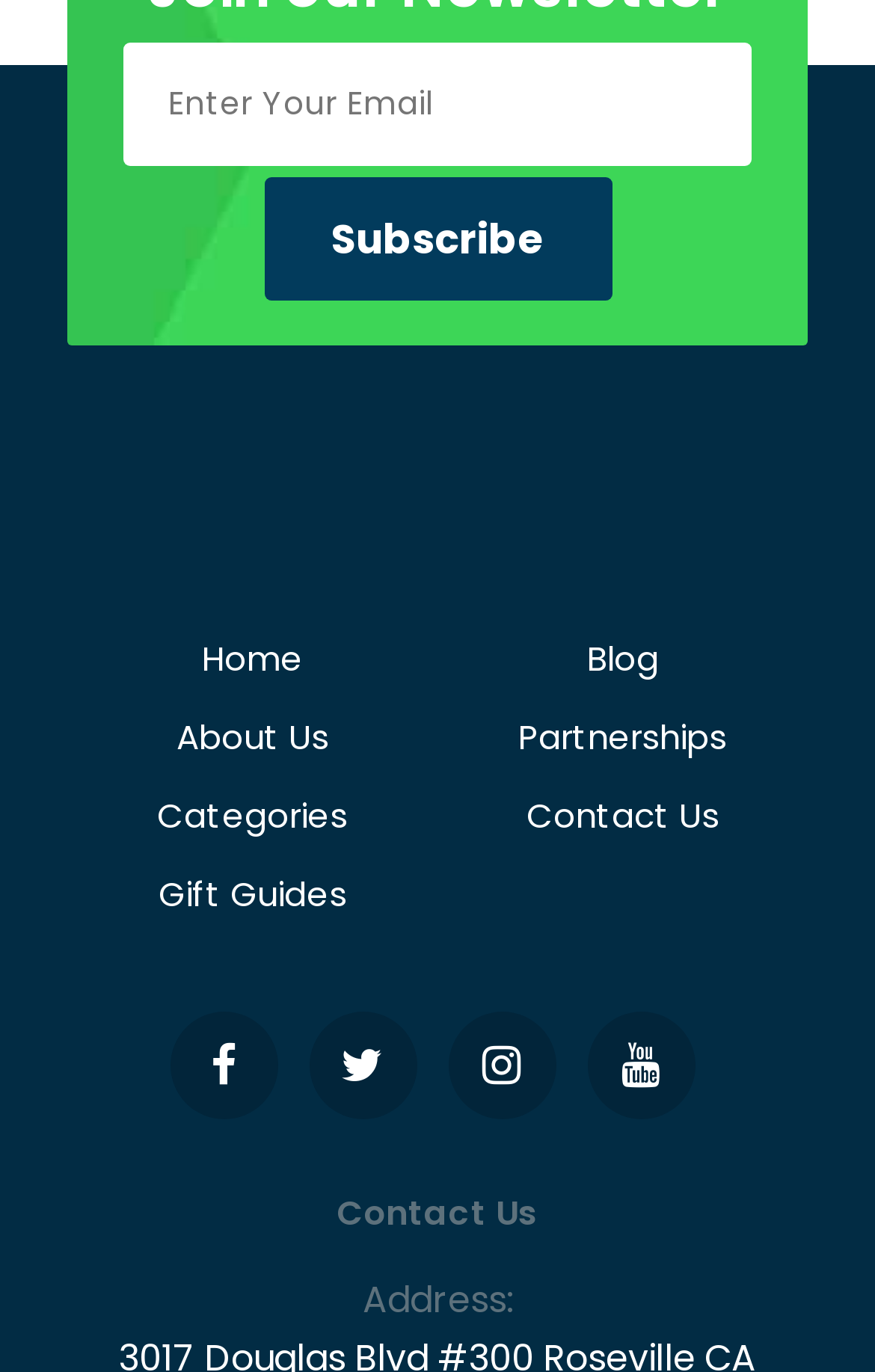Based on the image, please respond to the question with as much detail as possible:
What is the label above the address?

The StaticText element with the text 'Address:' is located at coordinates [0.414, 0.929, 0.586, 0.966], which suggests it is a label above the address information.